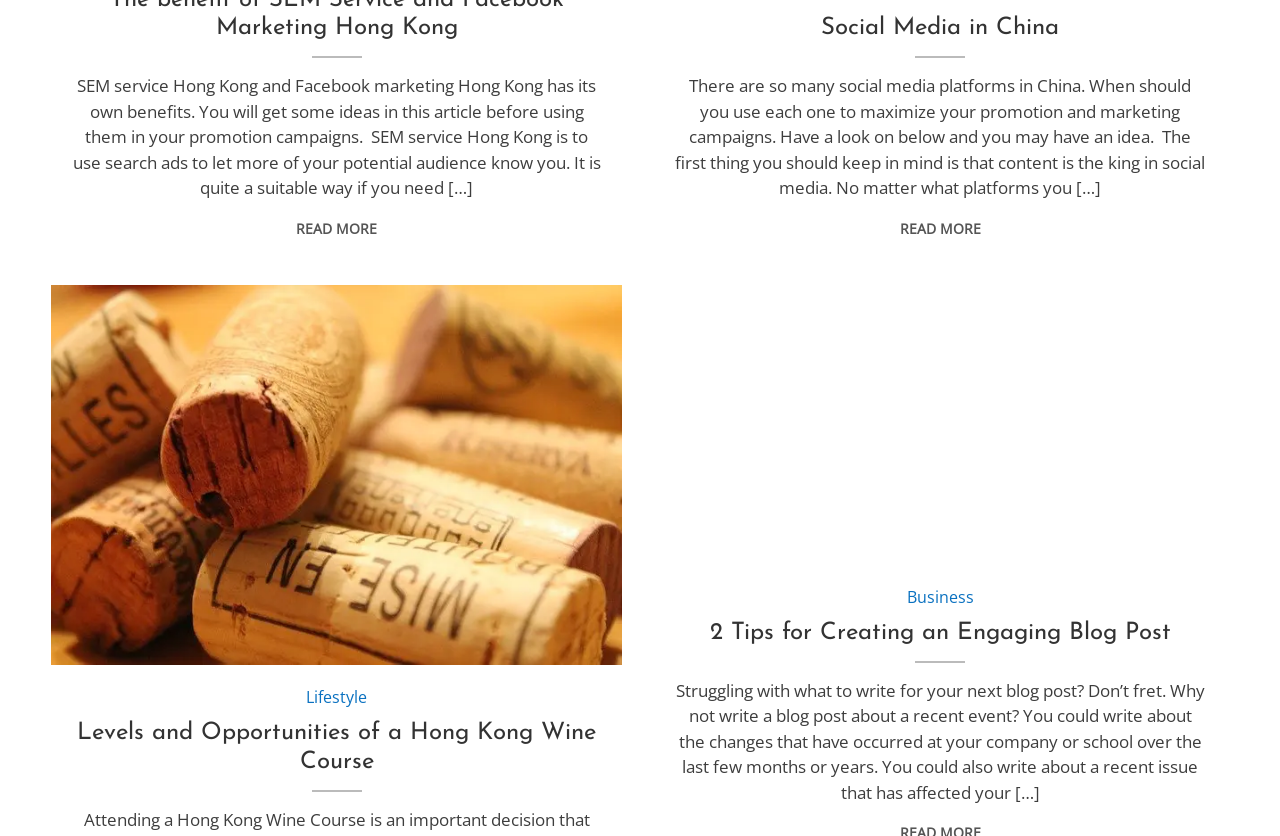What is the suggested topic for a blog post?
Please give a detailed answer to the question using the information shown in the image.

The article about creating an engaging blog post suggests writing about a recent event, such as changes that have occurred at a company or school over the last few months or years. This is inferred from the static text element with ID 268, which provides tips for creating an engaging blog post.